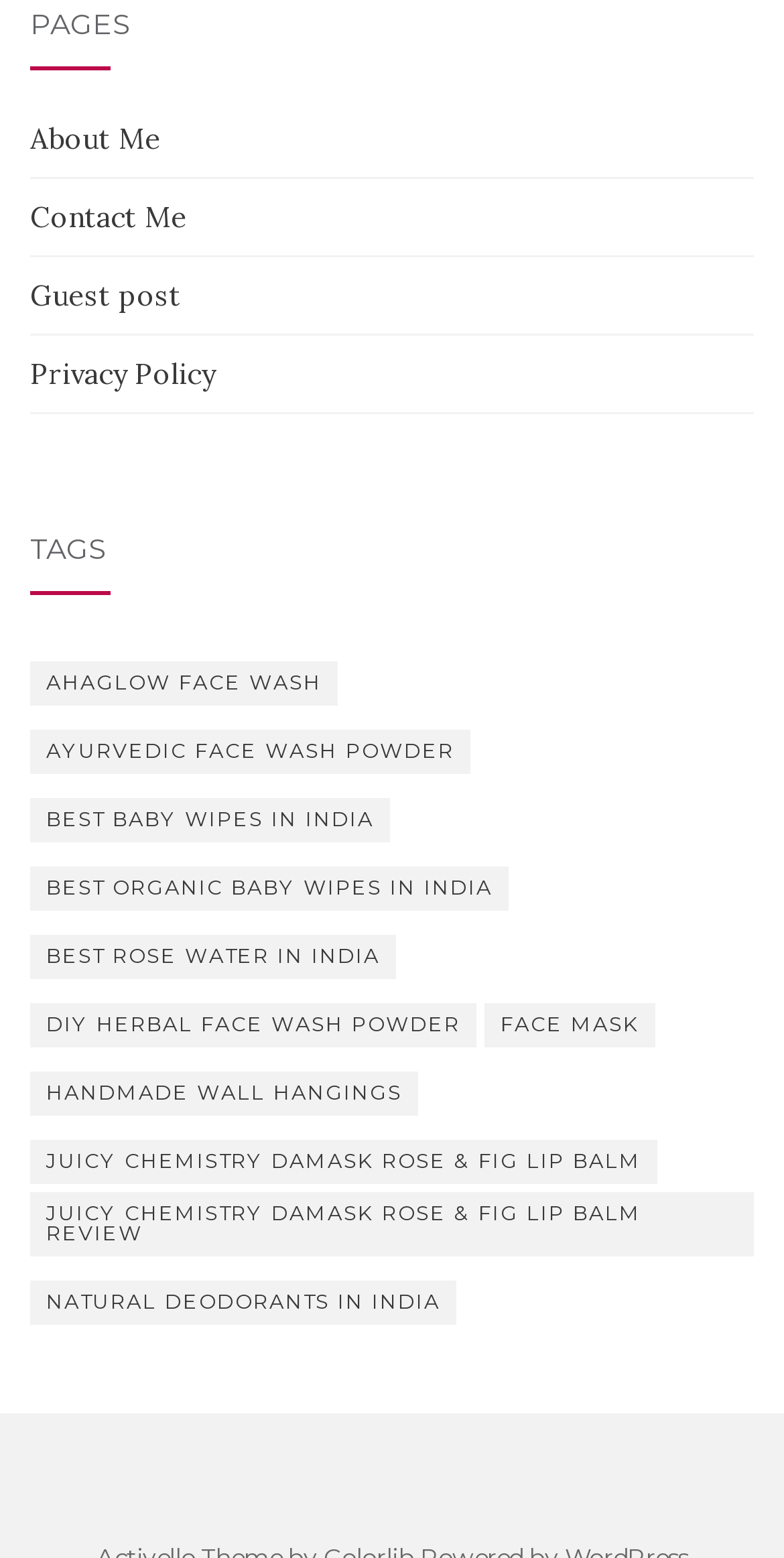Determine the bounding box coordinates of the element that should be clicked to execute the following command: "Learn about DIY herbal face wash powder".

[0.038, 0.644, 0.608, 0.673]